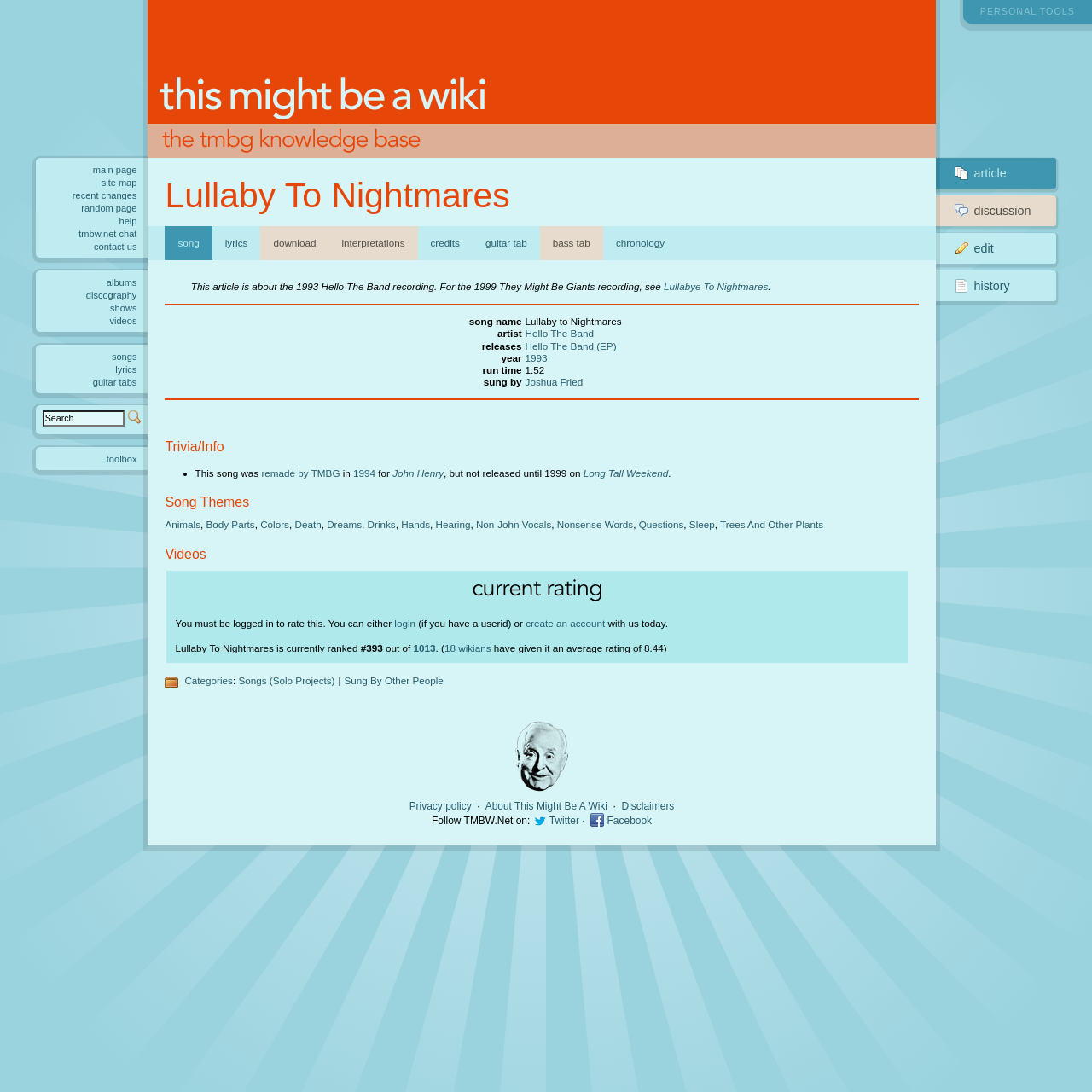Give the bounding box coordinates for the element described as: "remade by TMBG".

[0.239, 0.428, 0.311, 0.438]